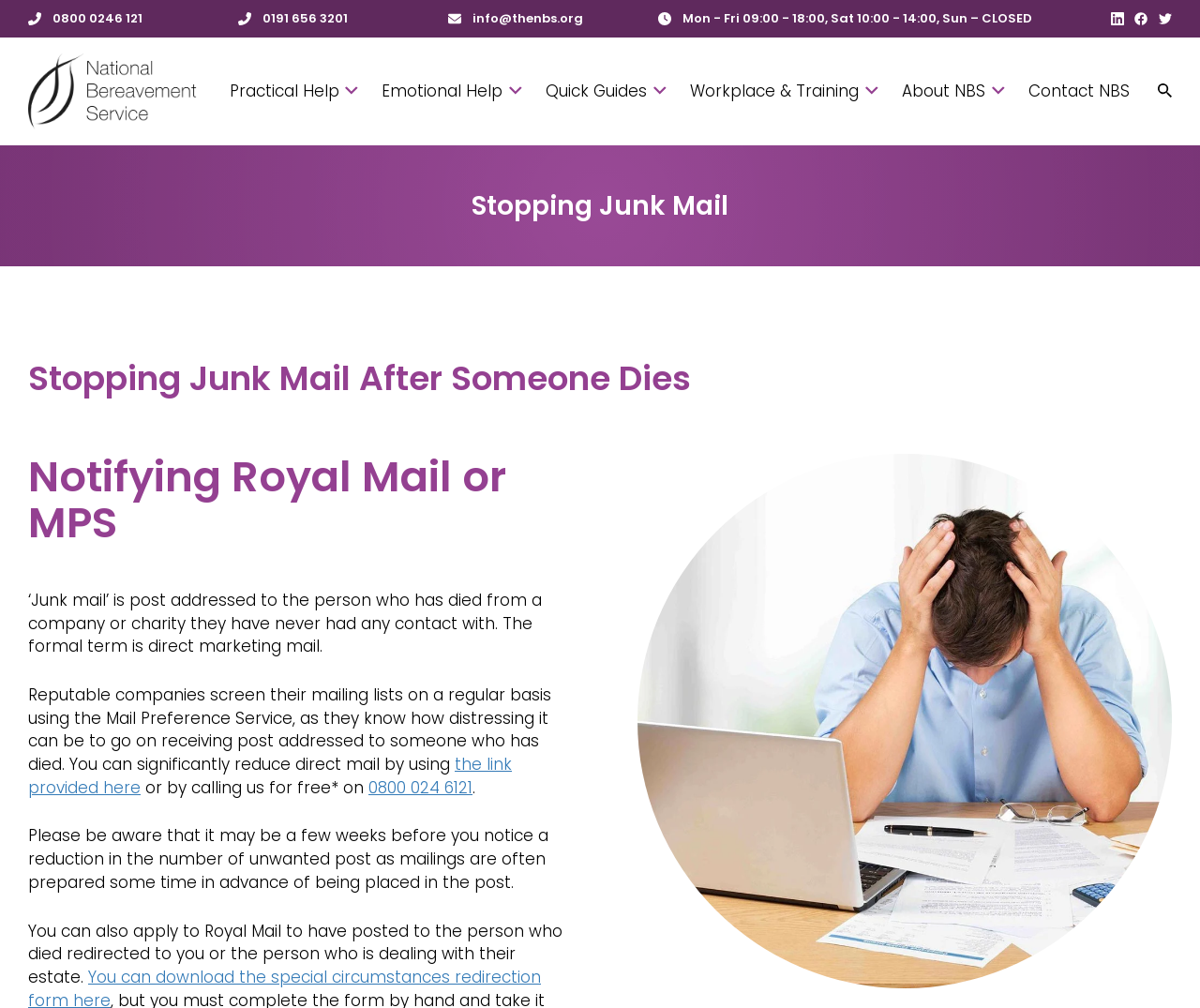Identify the bounding box coordinates of the clickable region necessary to fulfill the following instruction: "Click the link to National Beareavement Service". The bounding box coordinates should be four float numbers between 0 and 1, i.e., [left, top, right, bottom].

[0.023, 0.053, 0.164, 0.129]